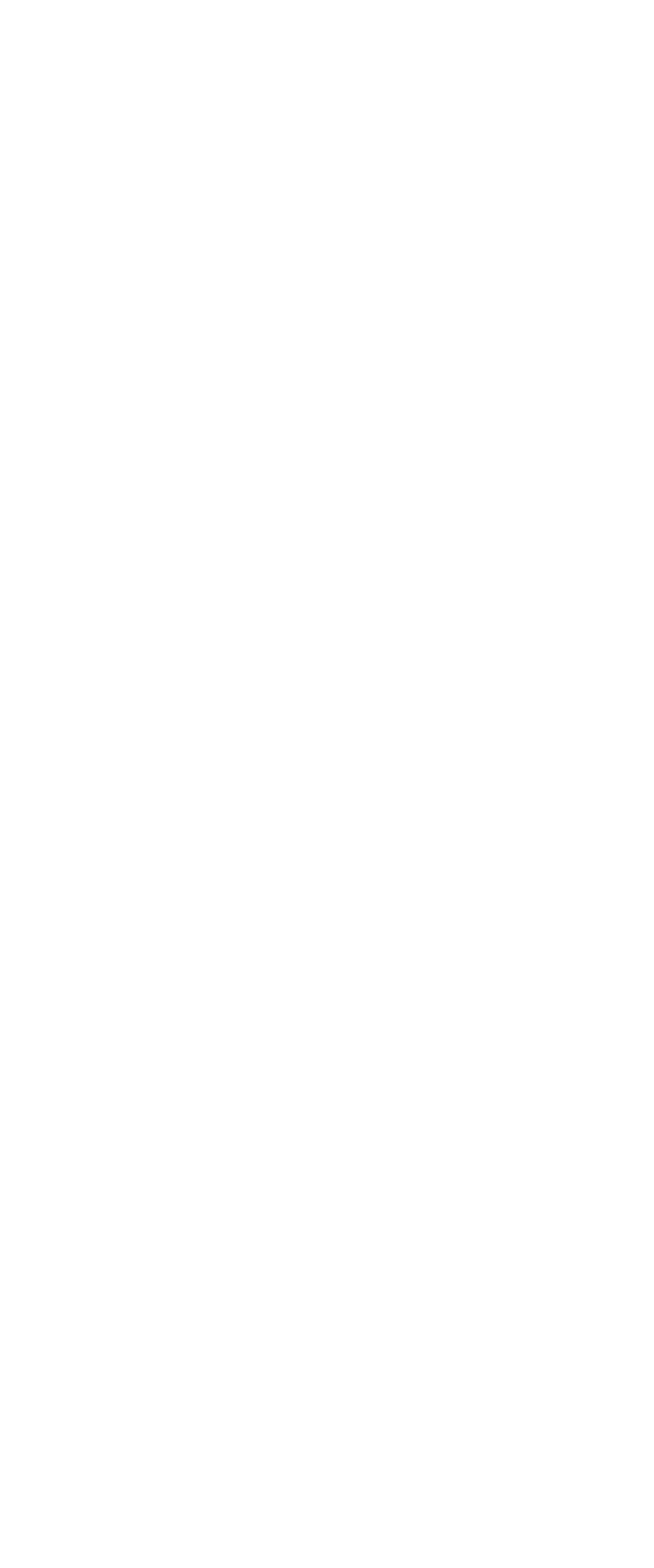Please predict the bounding box coordinates of the element's region where a click is necessary to complete the following instruction: "Discover Special vessels". The coordinates should be represented by four float numbers between 0 and 1, i.e., [left, top, right, bottom].

[0.61, 0.898, 0.887, 0.92]